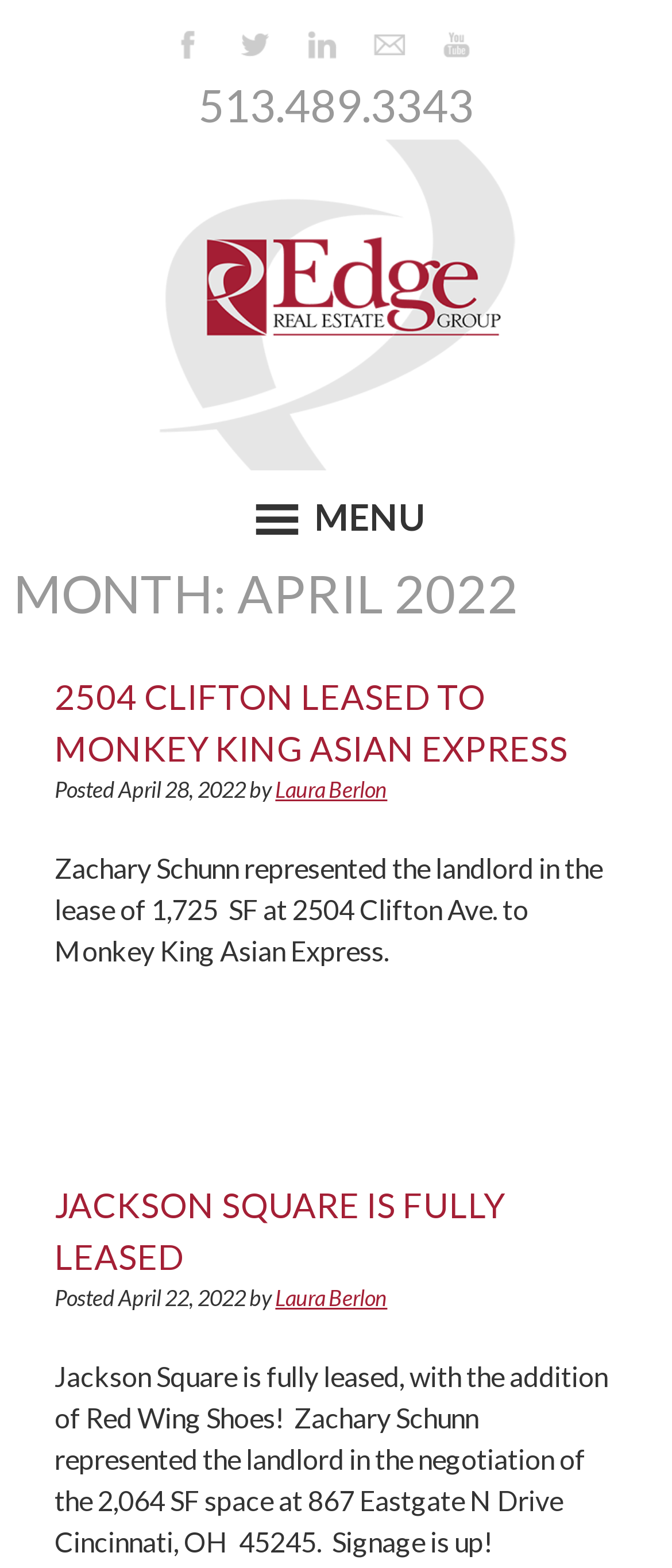Respond concisely with one word or phrase to the following query:
What is the phone number on the webpage?

513.489.3343